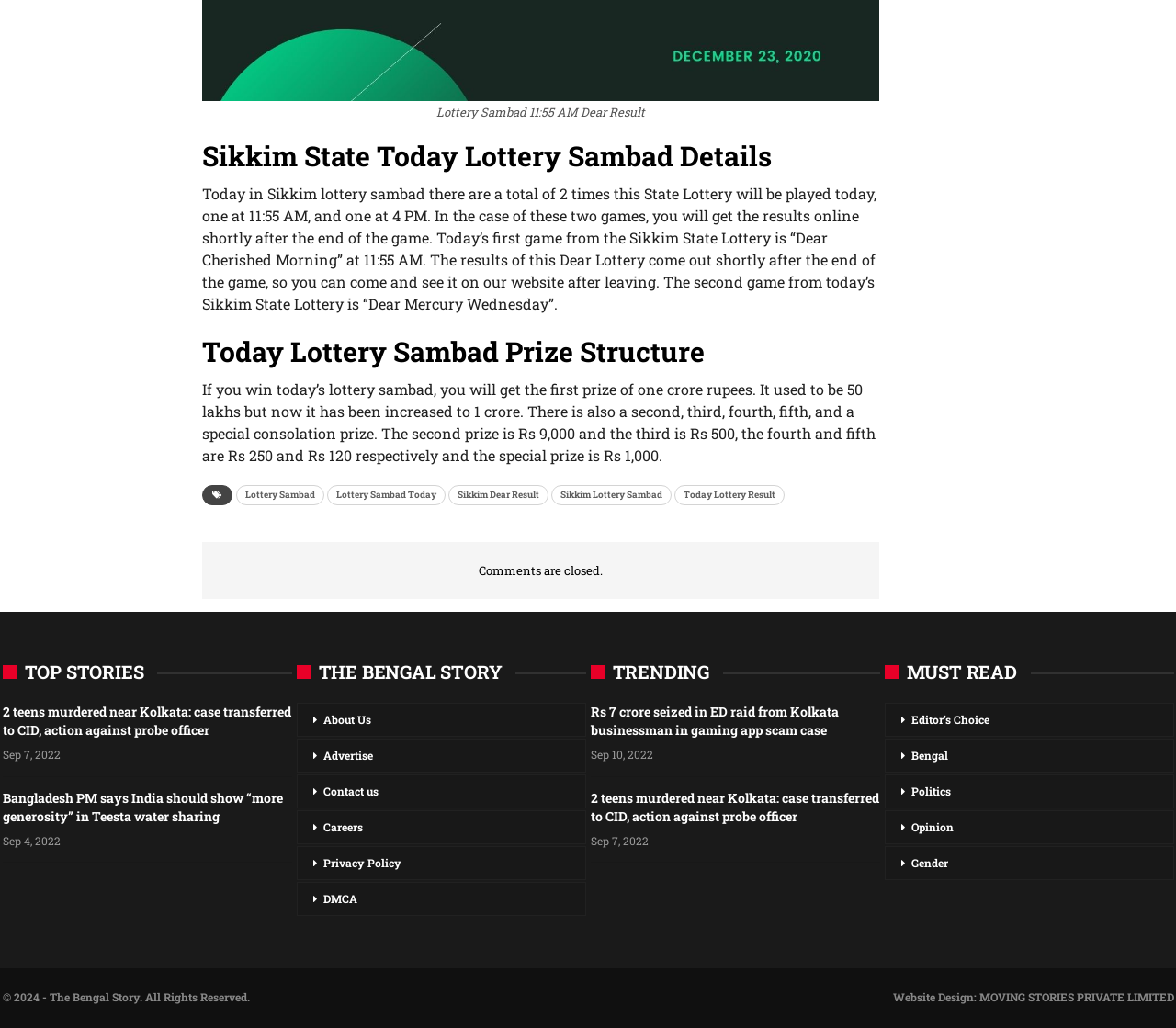Please determine the bounding box coordinates for the UI element described as: "Sikkim Dear Result".

[0.381, 0.472, 0.466, 0.492]